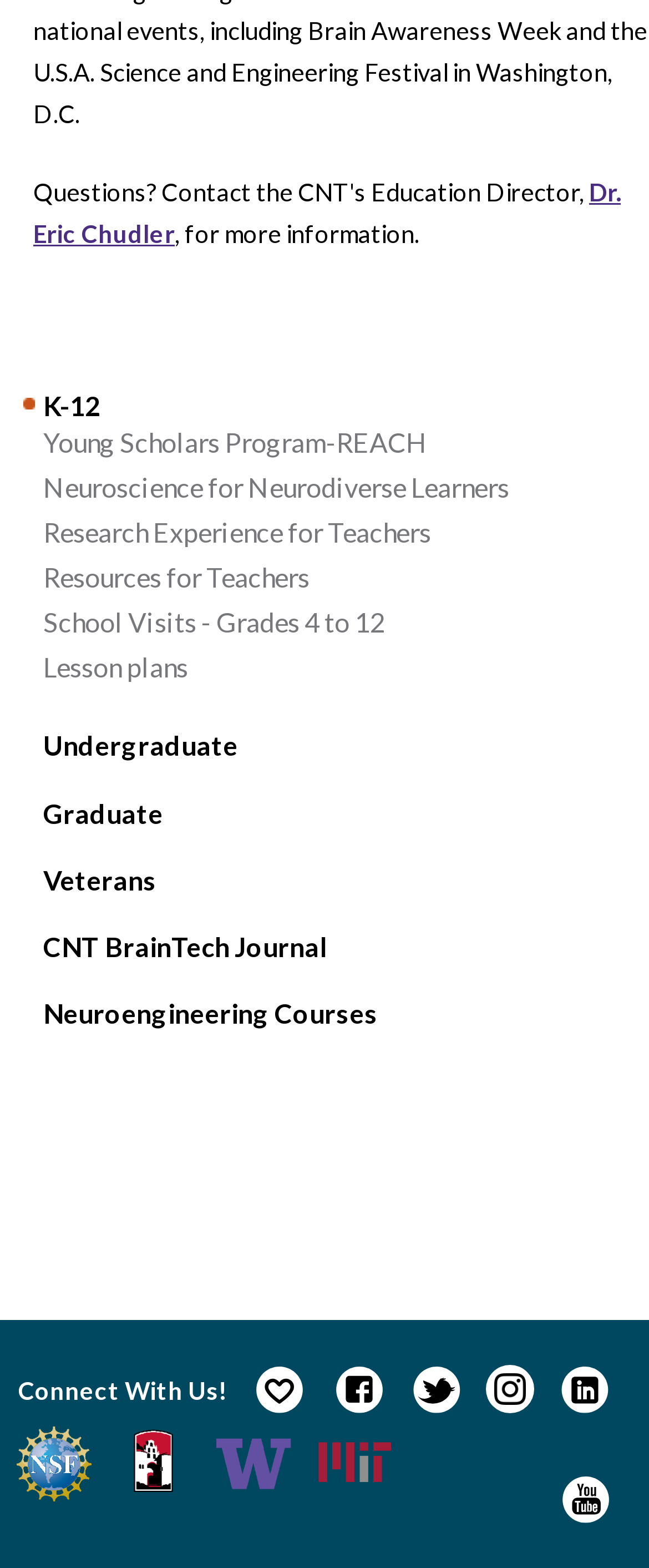Provide your answer to the question using just one word or phrase: What universities are mentioned at the bottom of the webpage?

nsf, sdsu, uw, mit